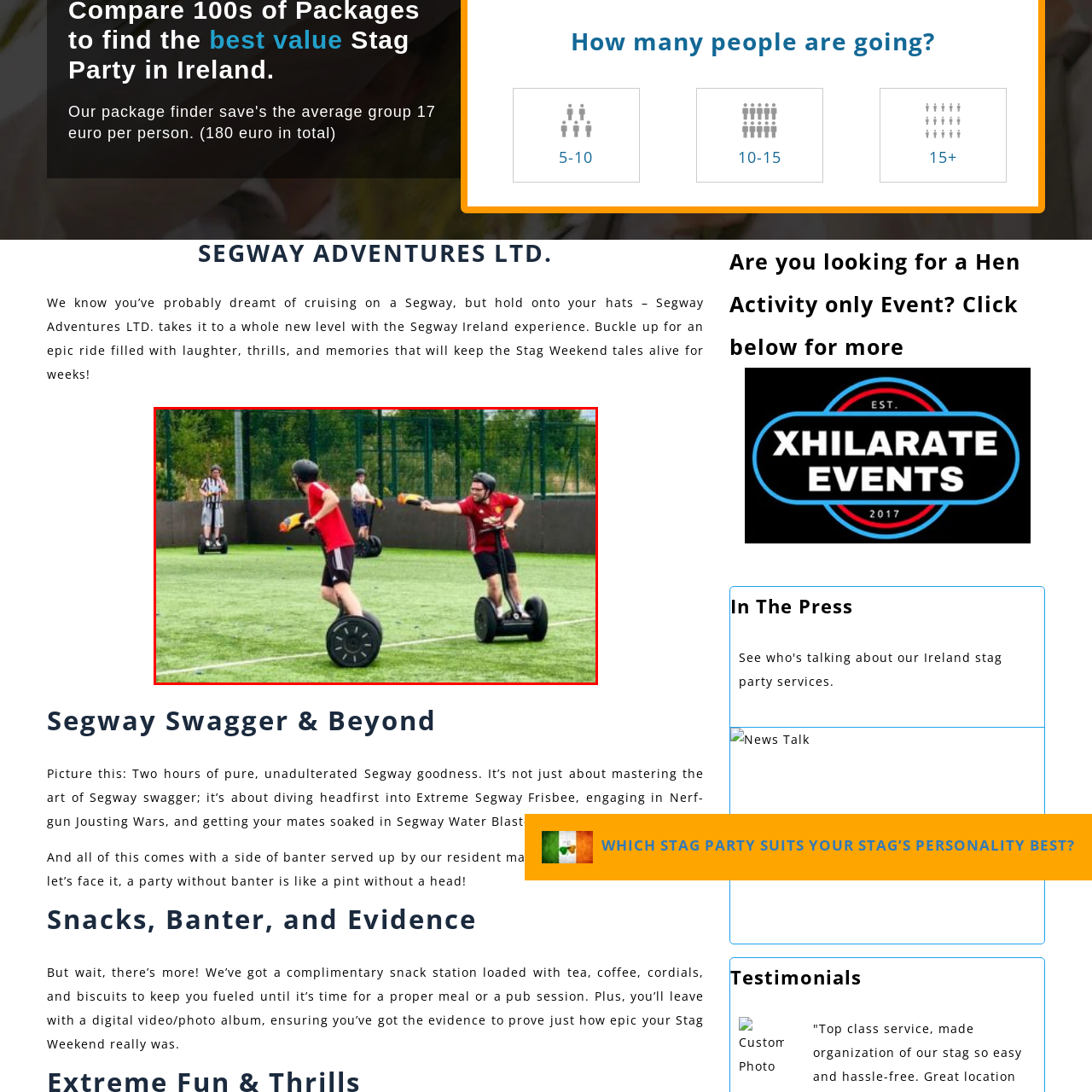Analyze the picture enclosed by the red bounding box and provide a single-word or phrase answer to this question:
What is the color of the turf in the background?

Vibrant green